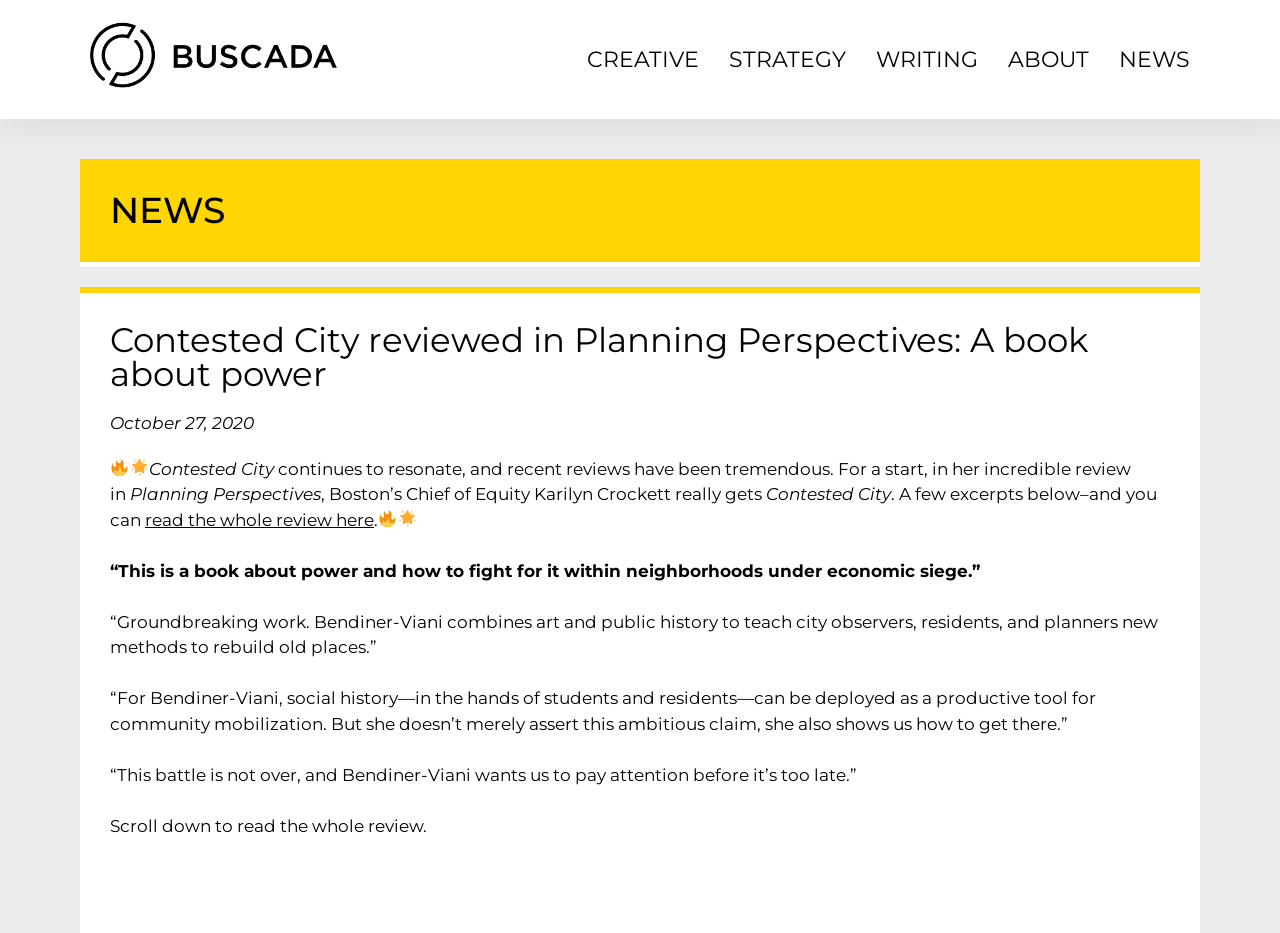What is the date of the review?
Based on the image, provide a one-word or brief-phrase response.

October 27, 2020